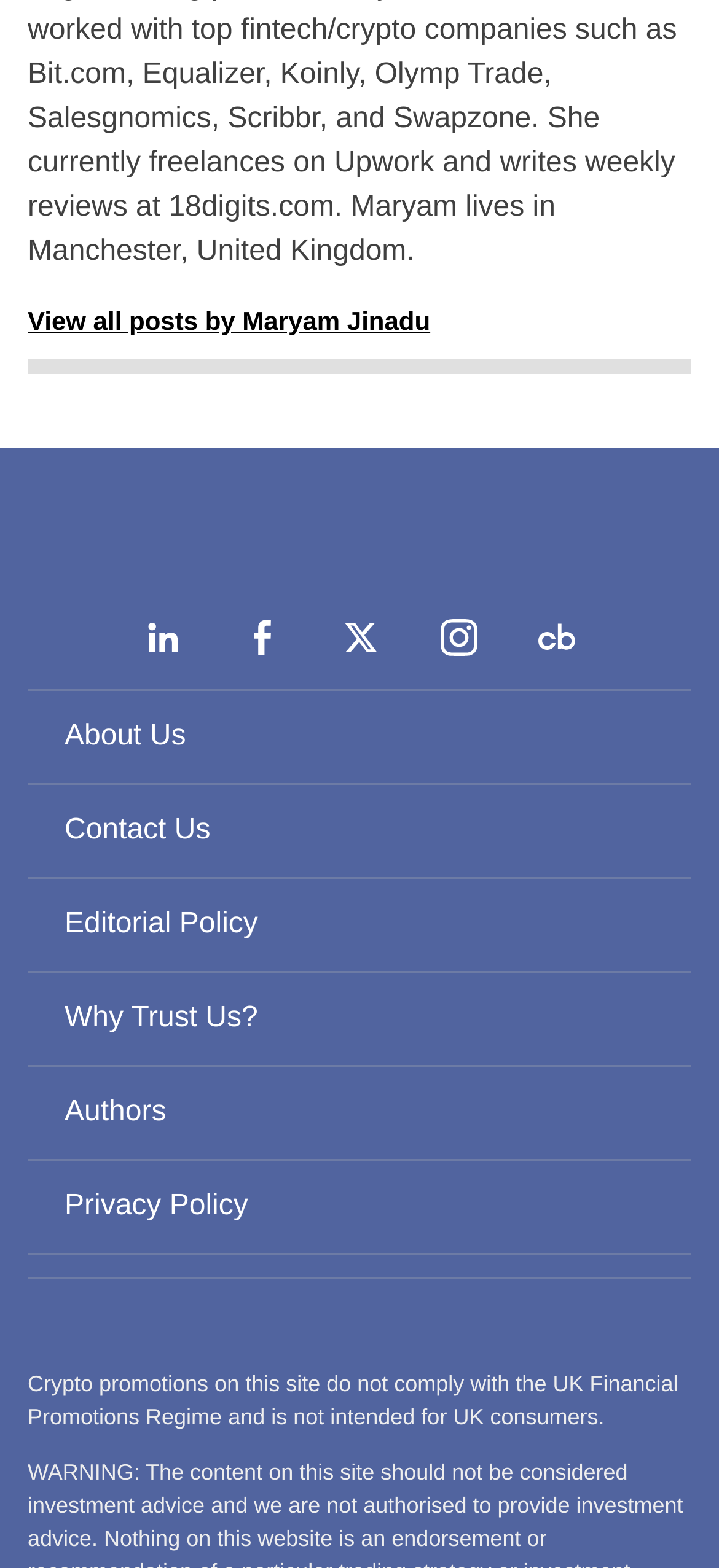Observe the image and answer the following question in detail: Is there an author mentioned on the page?

I found a link labeled 'View all posts by Maryam Jinadu', which suggests that Maryam Jinadu is an author mentioned on the page.